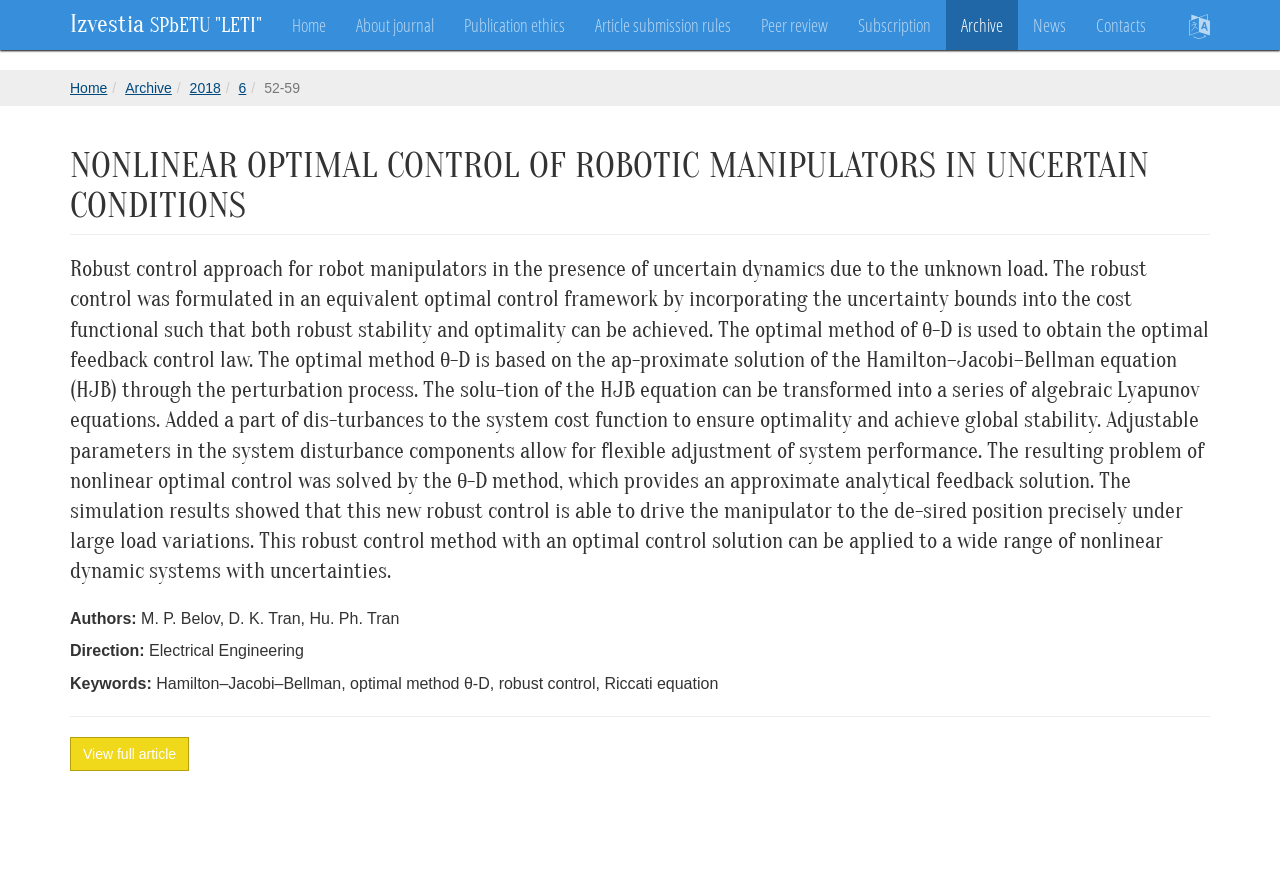What is the purpose of the θ-D method?
Can you offer a detailed and complete answer to this question?

I determined the purpose of the θ-D method by reading the static text element that describes the article, which mentions 'The optimal method of θ-D is used to obtain the optimal feedback control law'.